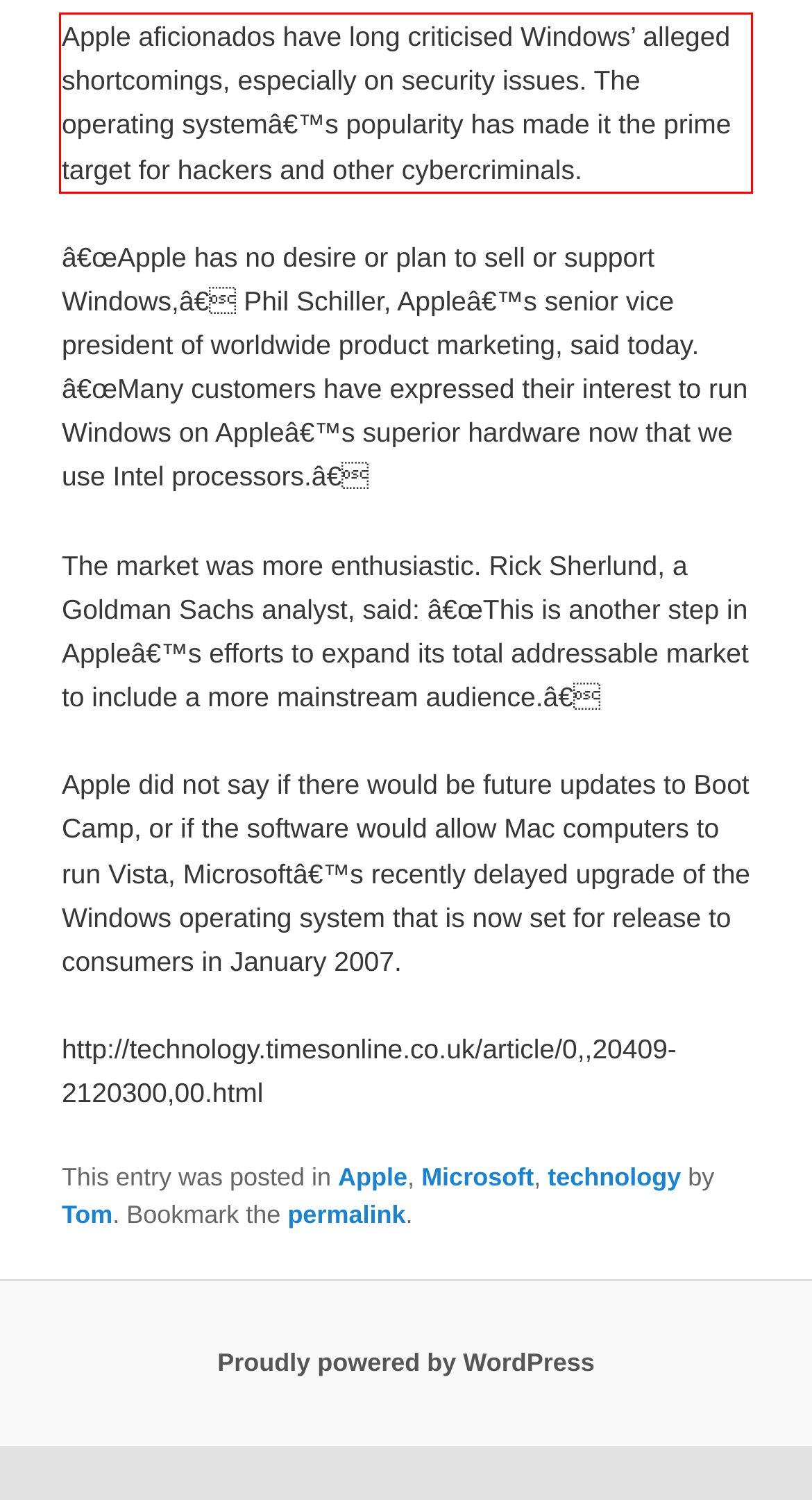Please perform OCR on the UI element surrounded by the red bounding box in the given webpage screenshot and extract its text content.

Apple aficionados have long criticised Windows’ alleged shortcomings, especially on security issues. The operating systemâ€™s popularity has made it the prime target for hackers and other cybercriminals.